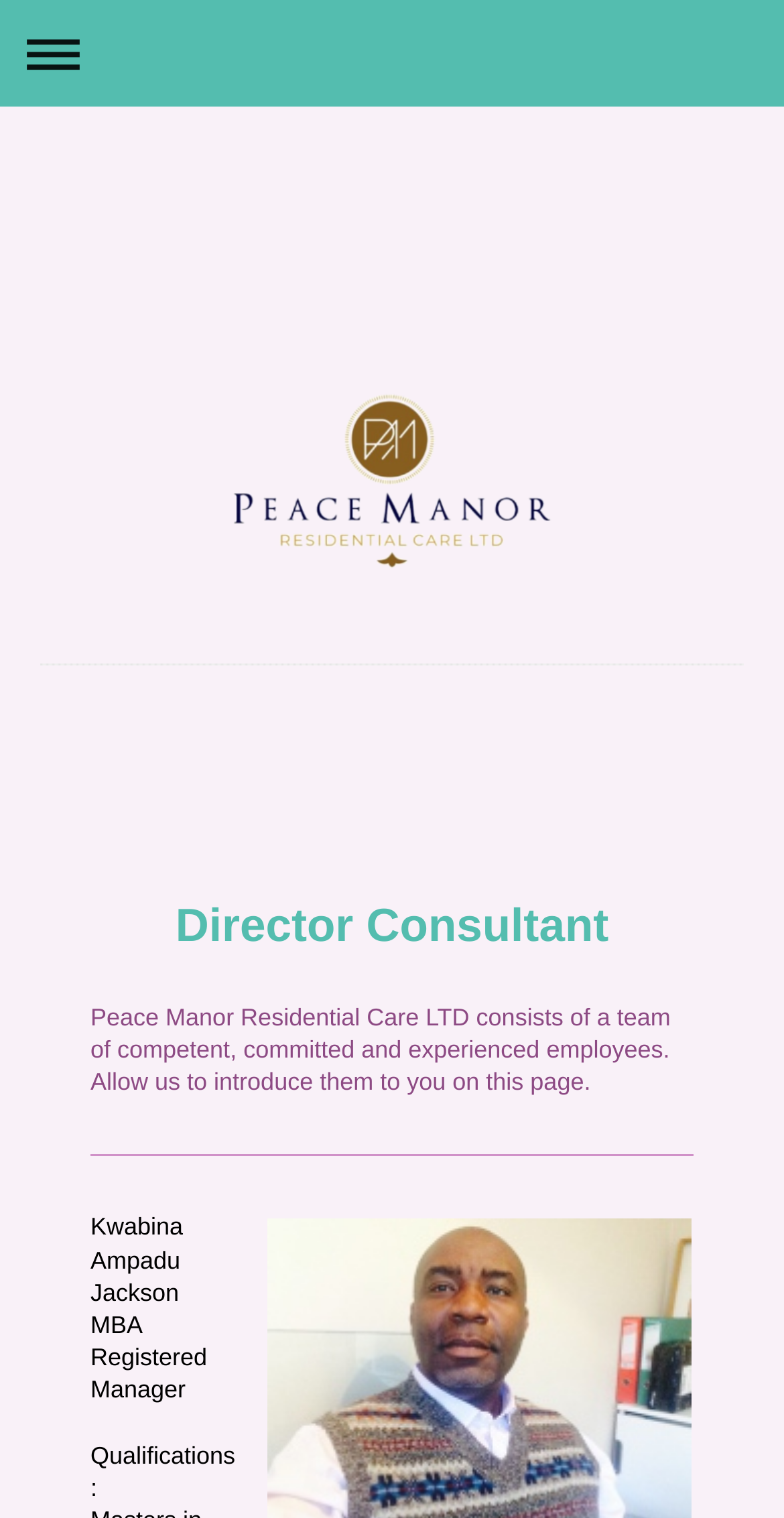What is the name of the company?
Provide a concise answer using a single word or phrase based on the image.

Peace Manor Residential Care LTD